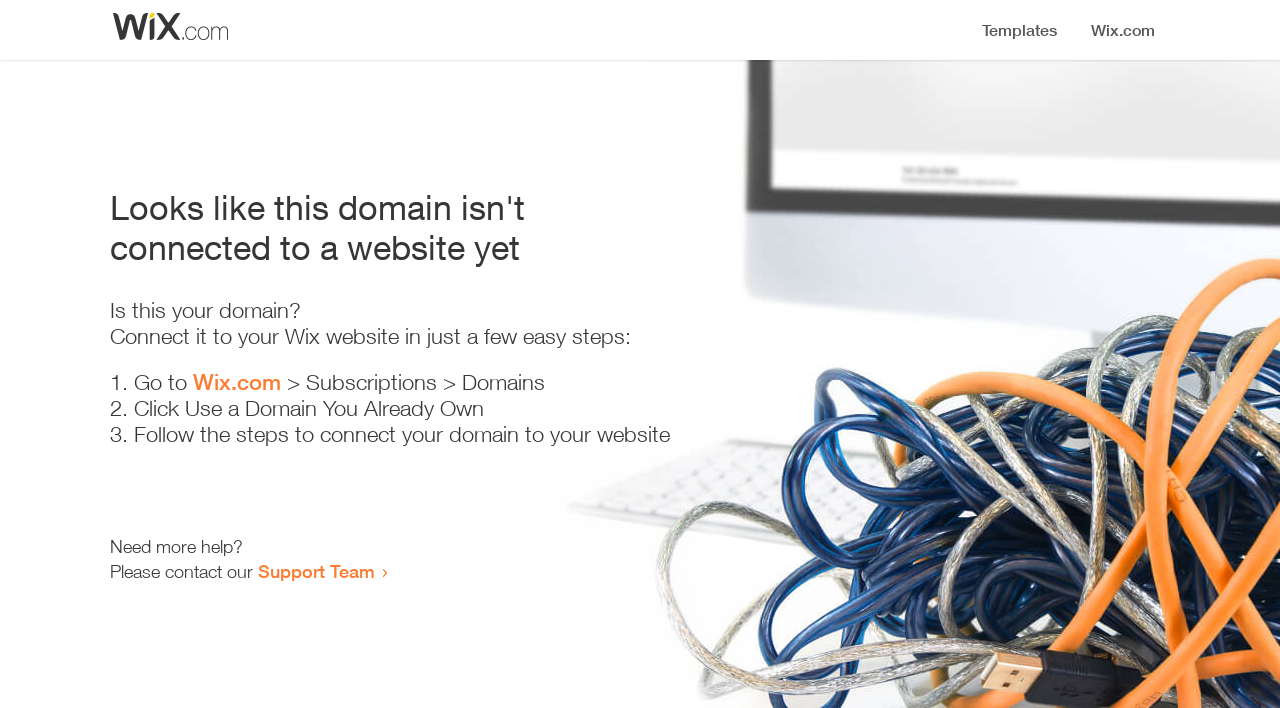Respond to the question below with a single word or phrase:
What is the purpose of the webpage?

Domain connection guide